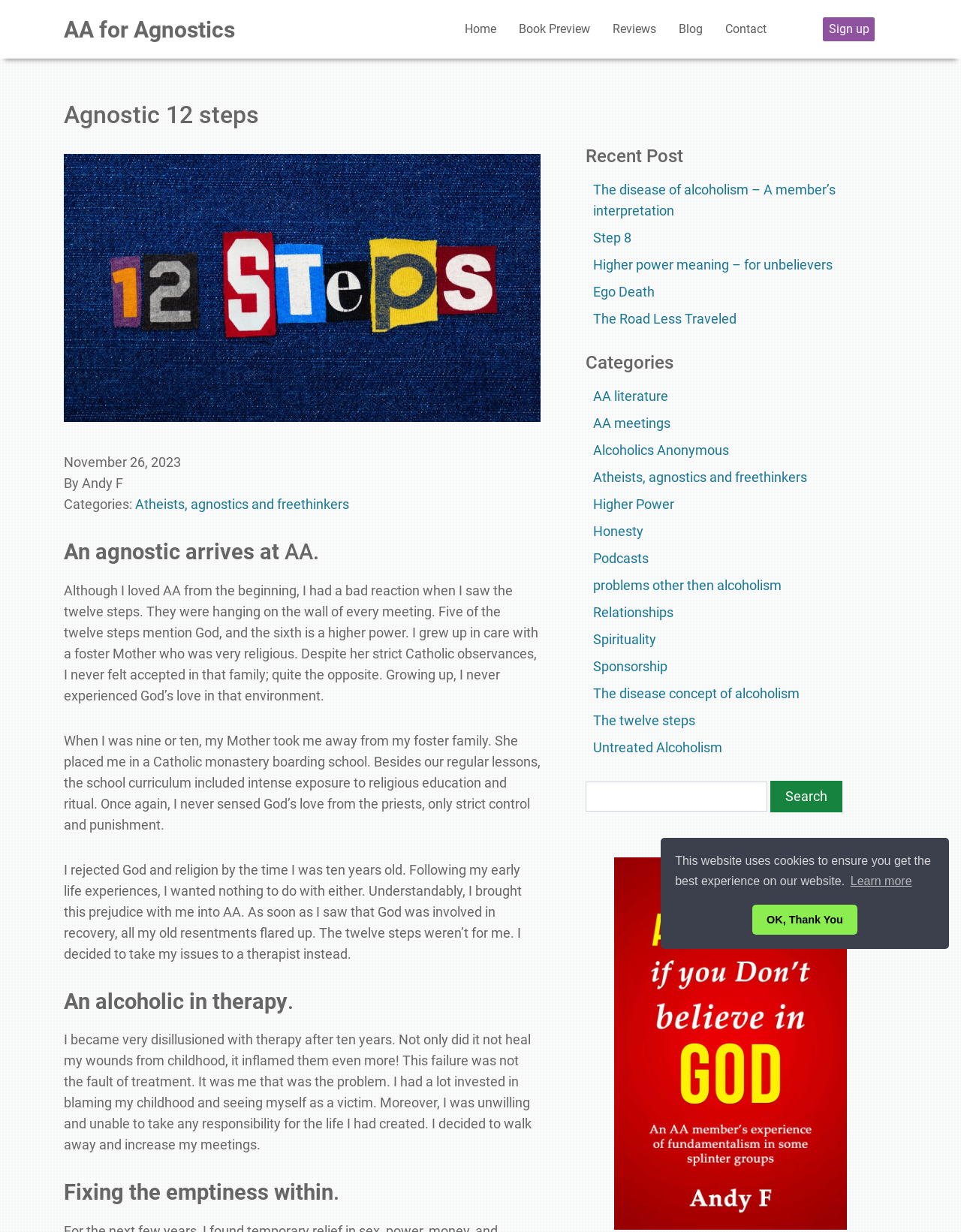Please find the bounding box coordinates of the element that you should click to achieve the following instruction: "Visit the 'Blog' page". The coordinates should be presented as four float numbers between 0 and 1: [left, top, right, bottom].

[0.702, 0.012, 0.735, 0.035]